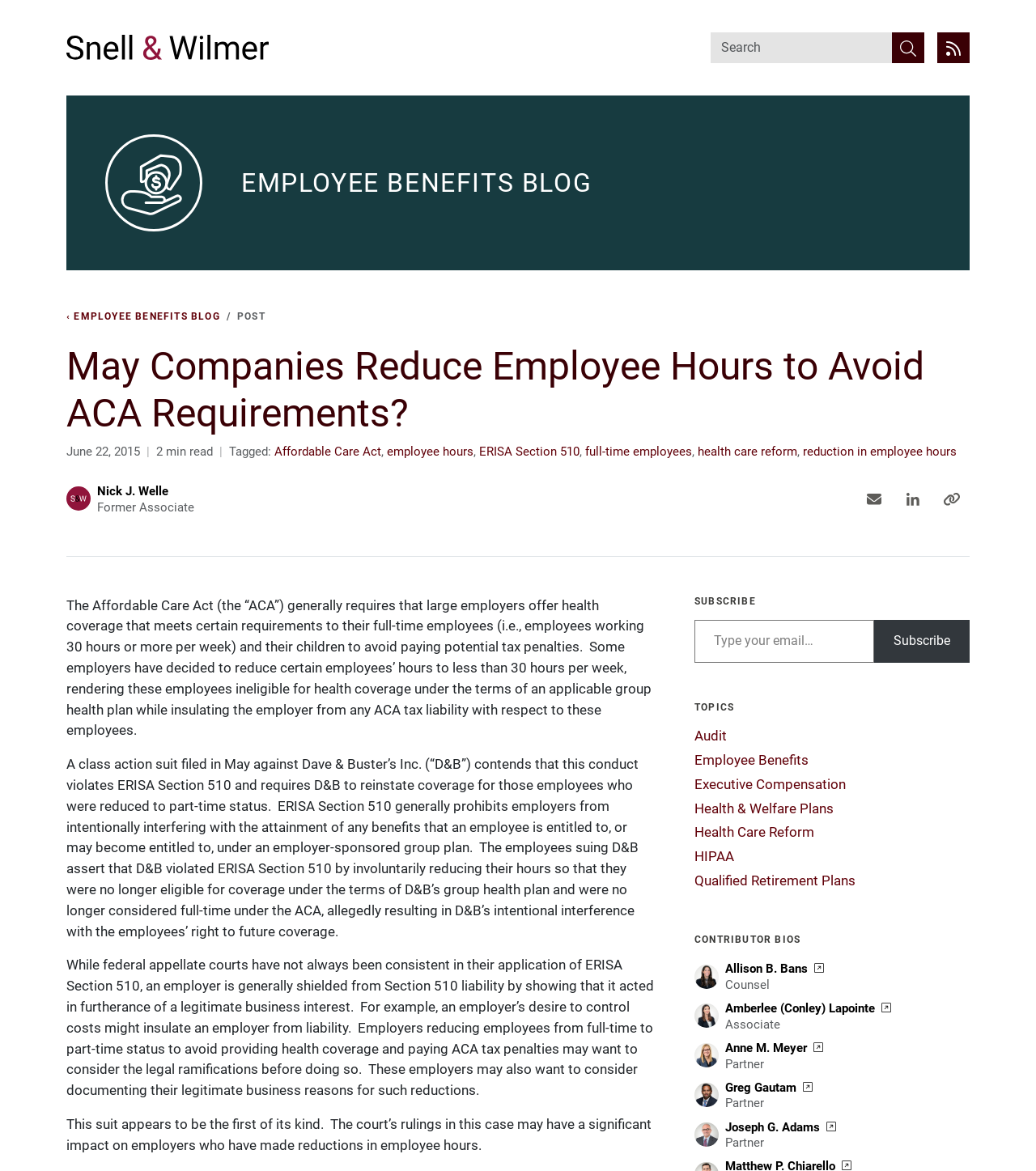What is the topic of the article?
Refer to the image and provide a thorough answer to the question.

I inferred the topic of the article by reading the heading element with the text 'May Companies Reduce Employee Hours to Avoid ACA Requirements?' which suggests that the article is discussing the Affordable Care Act (ACA) and its requirements.